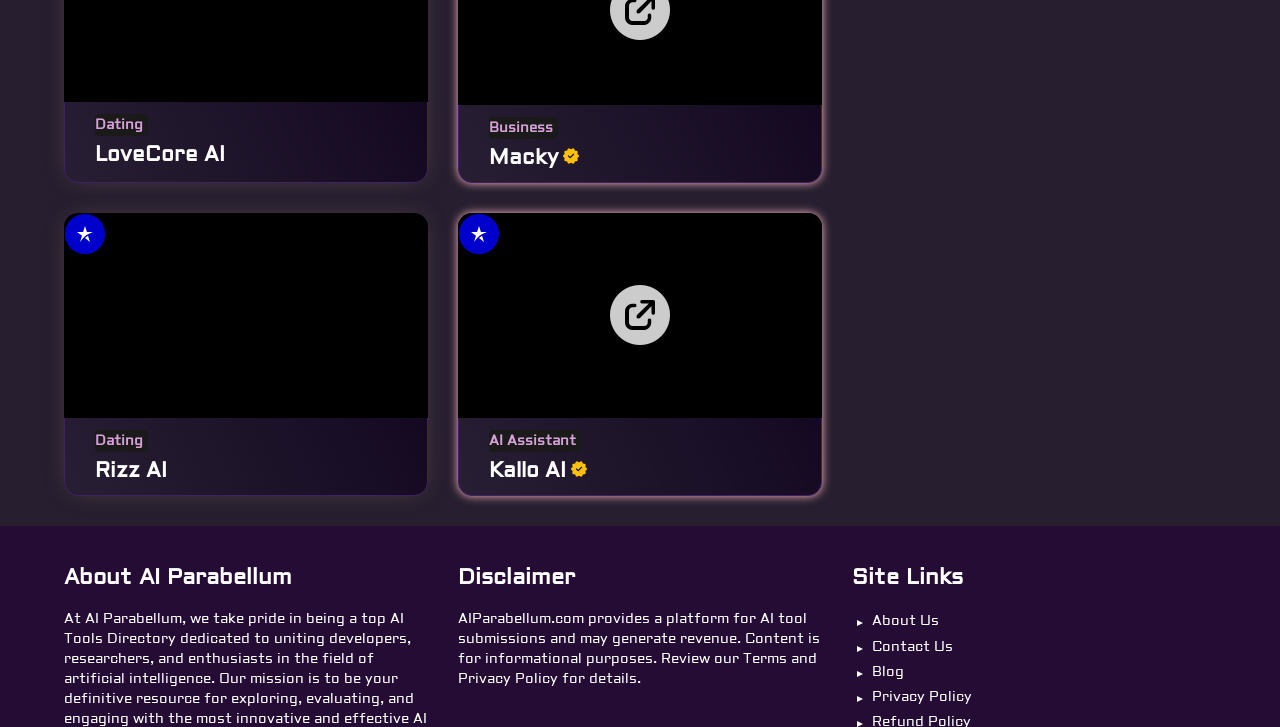Please give a concise answer to this question using a single word or phrase: 
What is the name of the AI tool on the left side?

Rizz AI